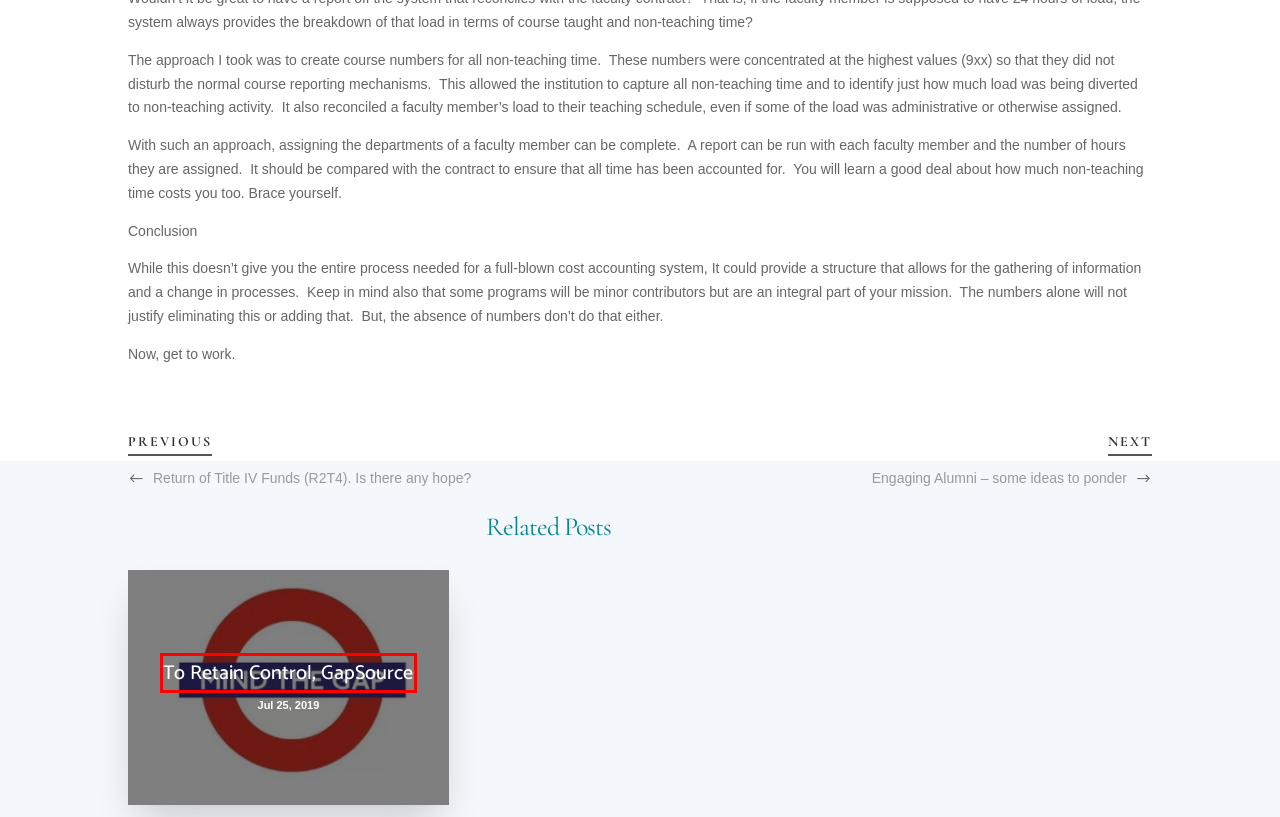Examine the screenshot of a webpage with a red rectangle bounding box. Select the most accurate webpage description that matches the new webpage after clicking the element within the bounding box. Here are the candidates:
A. CFO Colleague - Financial and operational advisory firm specializing in higher education
B. Speaking - CFO Colleague
C. Return of Title IV Funds (R2T4). Is there any hope? - CFO Colleague
D. Contact - CFO Colleague
E. To Retain Control, GapSource - CFO Colleague
F. Free Resources - CFO Colleague
G. Practice Areas - CFO Colleague
H. Engaging Alumni – some ideas to ponder - CFO Colleague

E